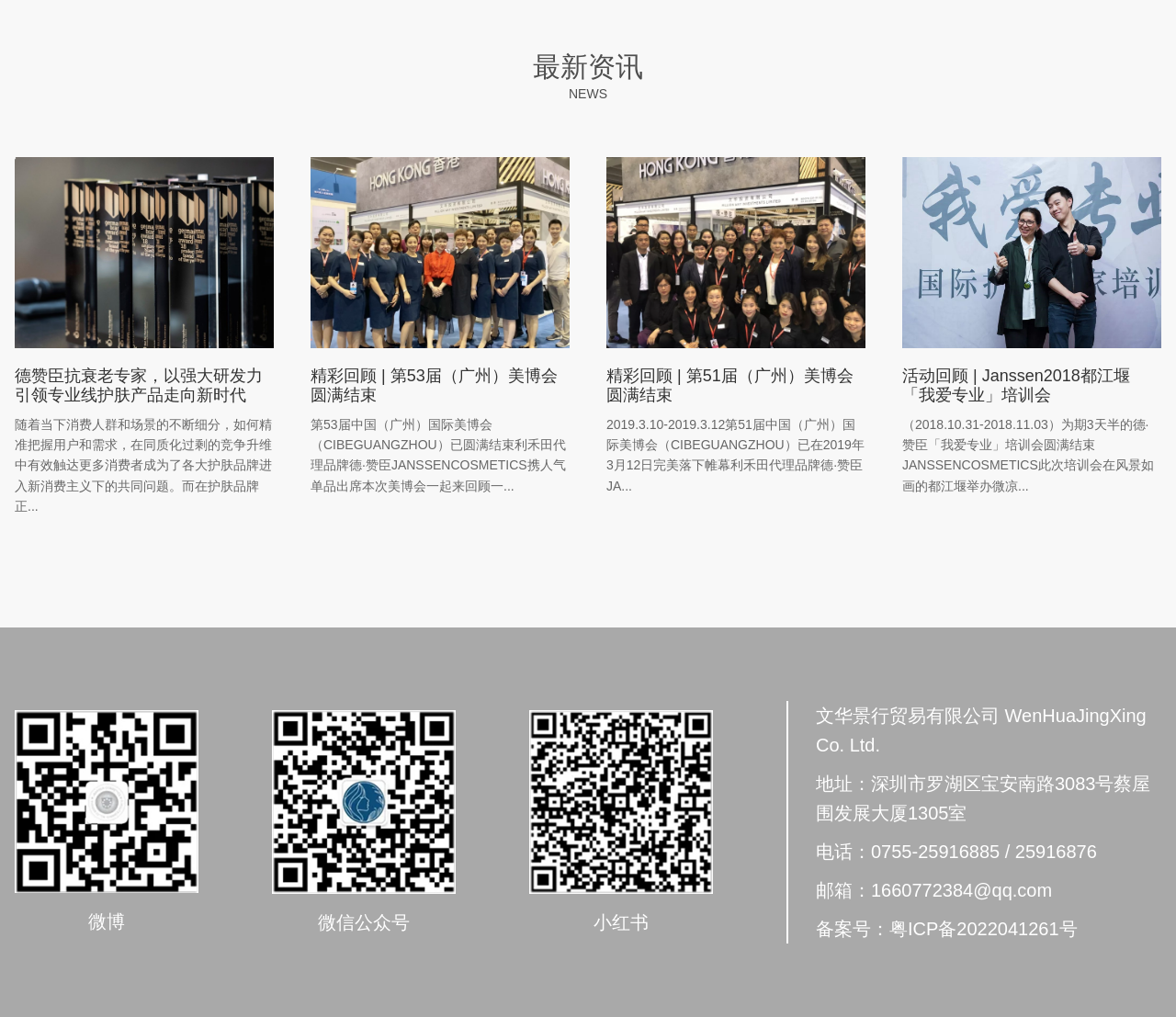Provide the bounding box coordinates of the HTML element this sentence describes: "德赞臣抗衰老专家，以强大研发力引领专业线护肤产品走向新时代". The bounding box coordinates consist of four float numbers between 0 and 1, i.e., [left, top, right, bottom].

[0.012, 0.361, 0.223, 0.397]